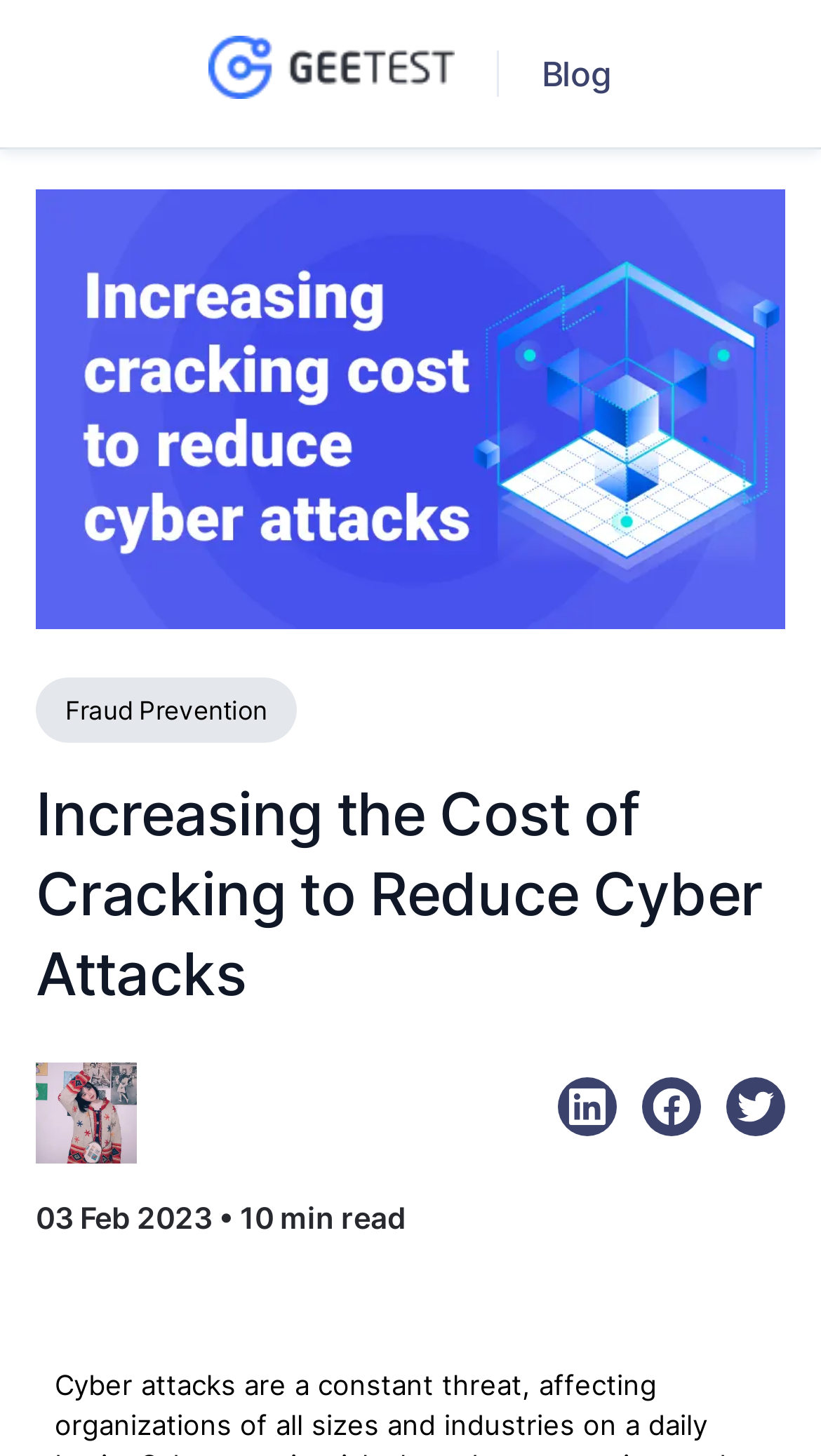Please give a succinct answer to the question in one word or phrase:
What is the date of the article?

03 Feb 2023